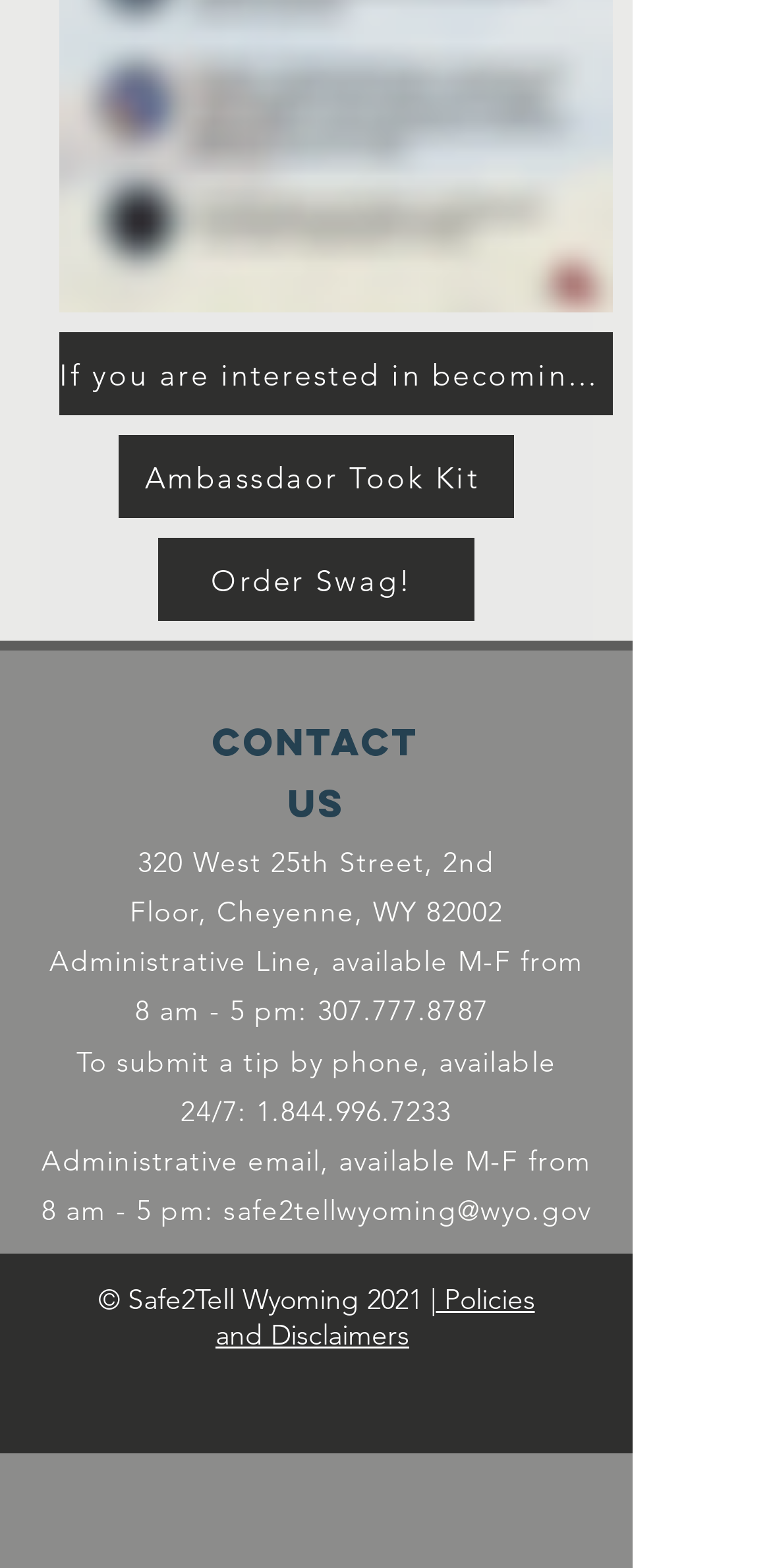Provide a brief response to the question below using a single word or phrase: 
What is the copyright year of Safe2Tell Wyoming?

2021